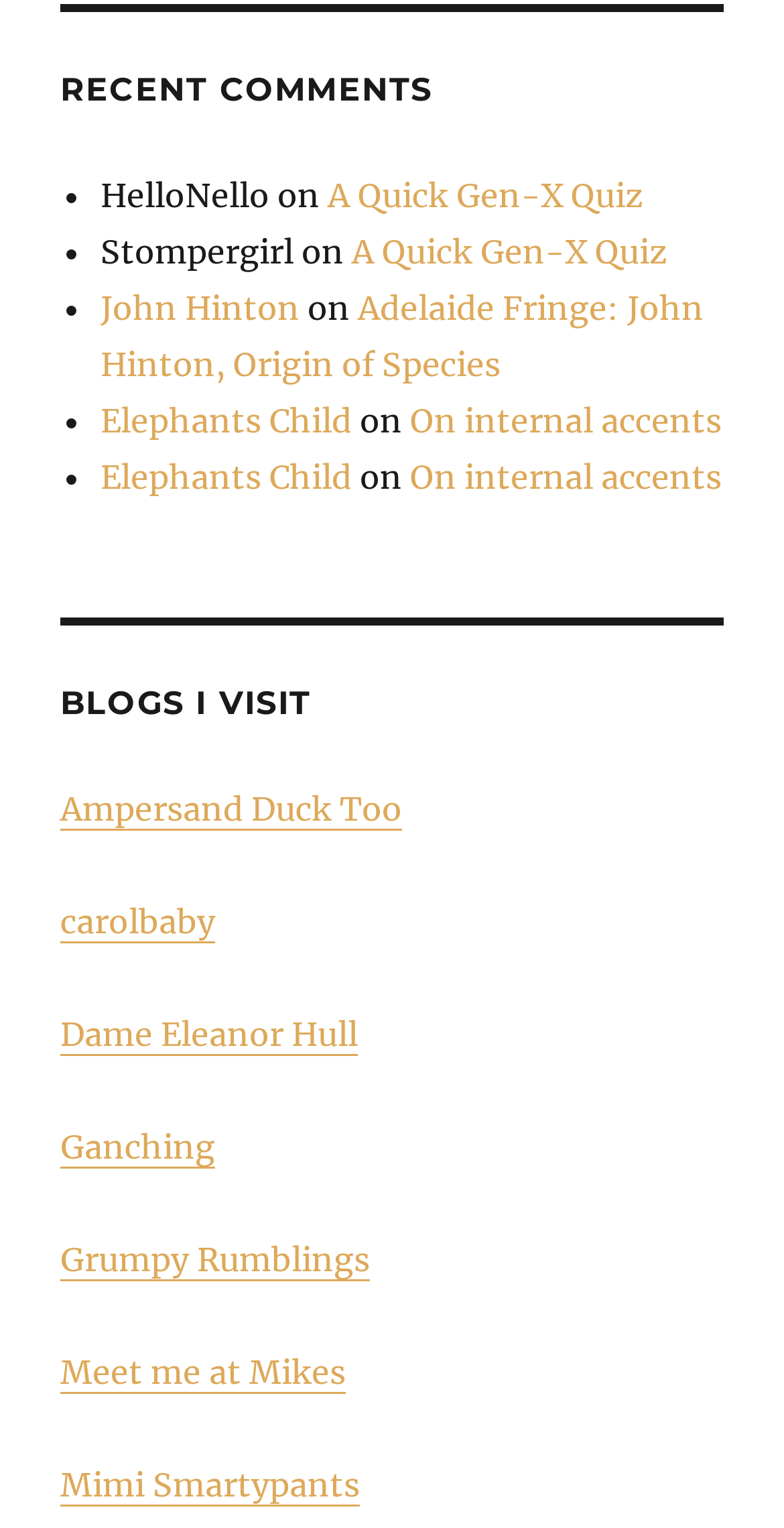Identify the bounding box coordinates for the region to click in order to carry out this instruction: "read post 'A Quick Gen-X Quiz'". Provide the coordinates using four float numbers between 0 and 1, formatted as [left, top, right, bottom].

[0.418, 0.114, 0.82, 0.141]